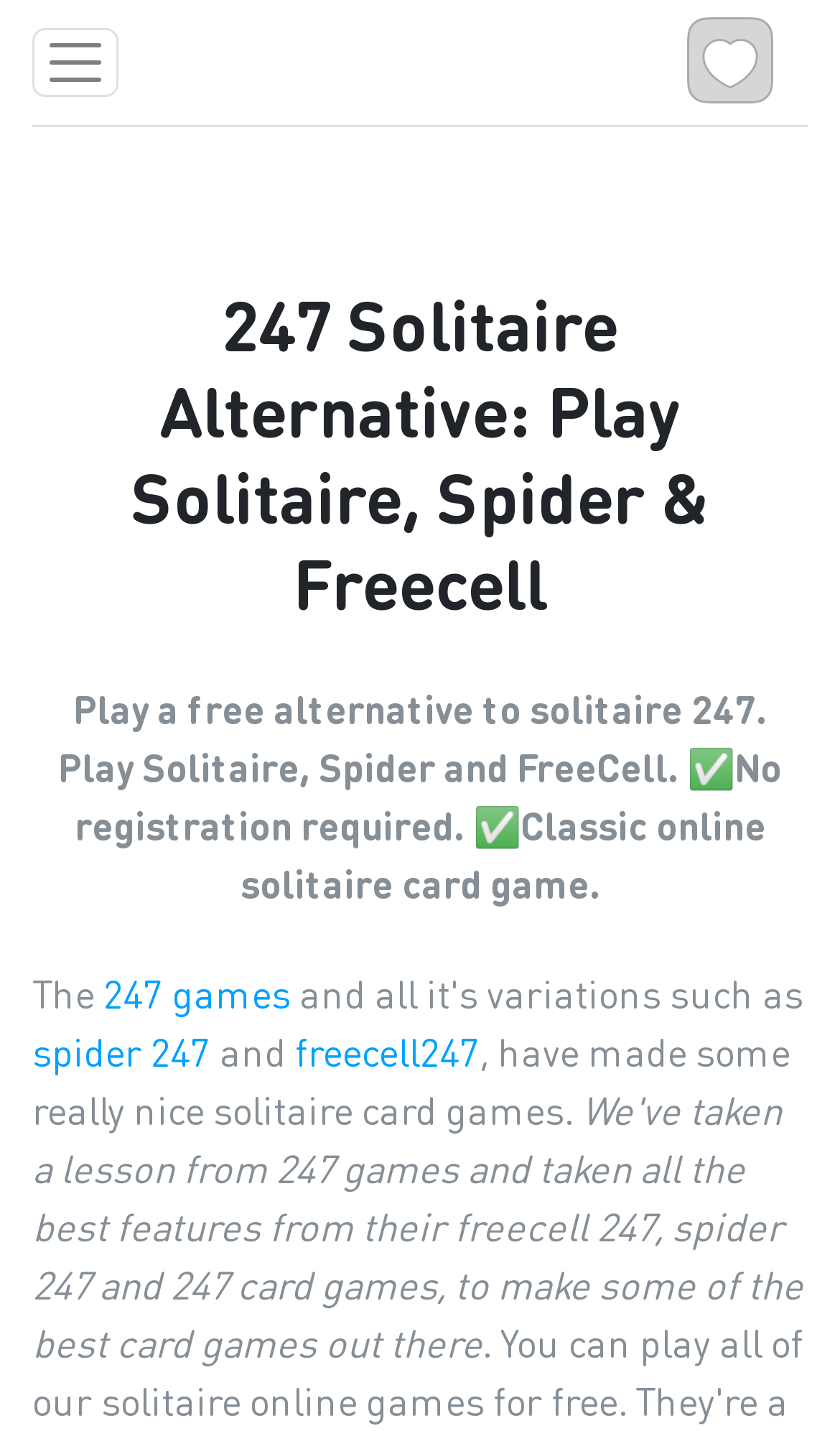Identify and generate the primary title of the webpage.

247 Solitaire Alternative: Play Solitaire, Spider & Freecell